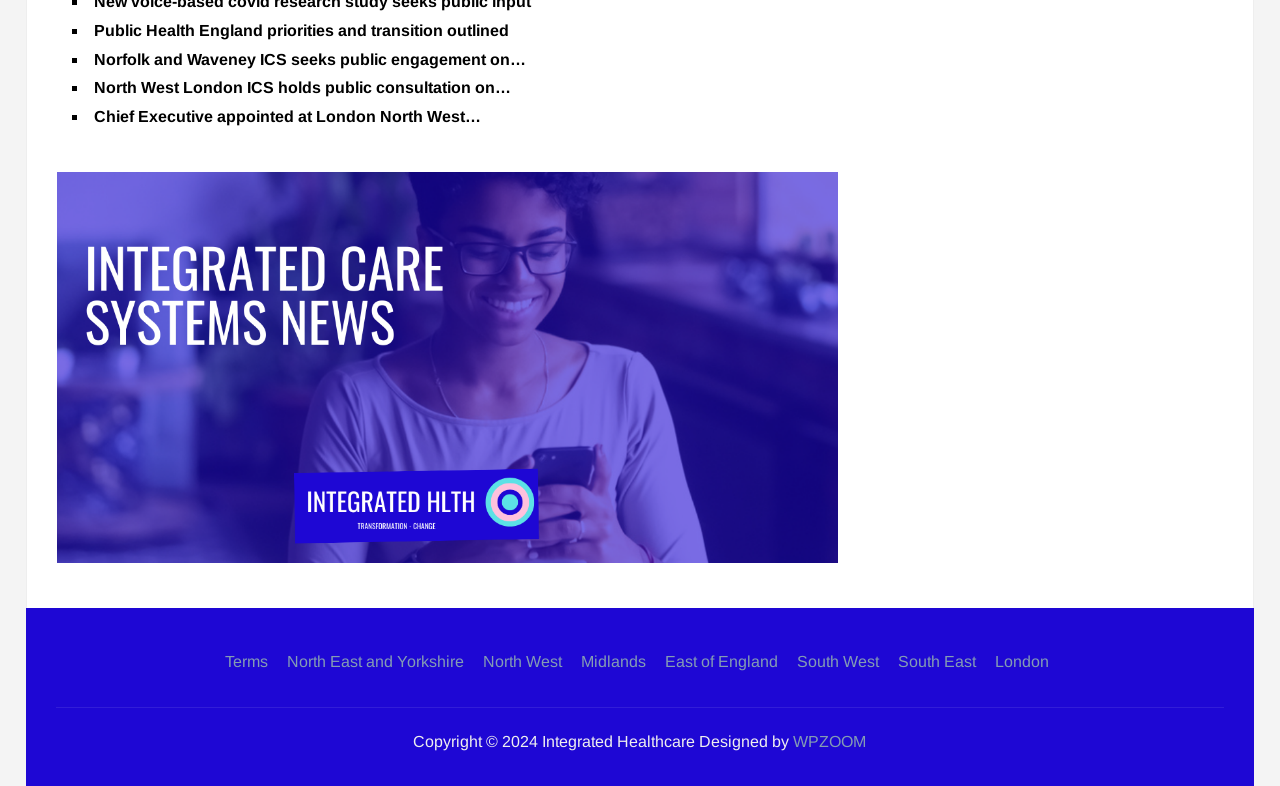What is the last link in the footer section?
Examine the image and give a concise answer in one word or a short phrase.

WPZOOM